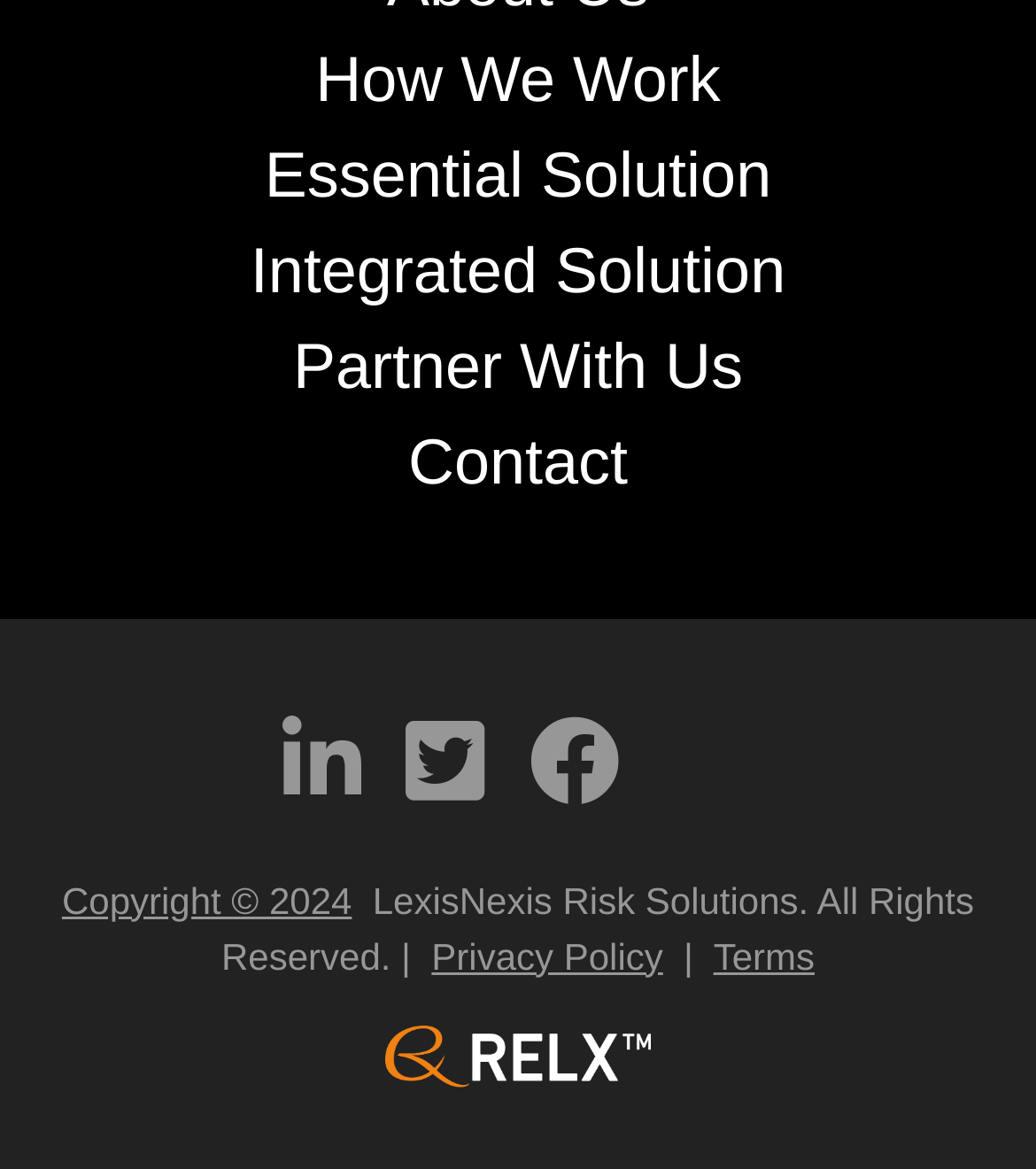Locate the bounding box coordinates of the area where you should click to accomplish the instruction: "View Privacy Policy".

[0.417, 0.799, 0.64, 0.836]